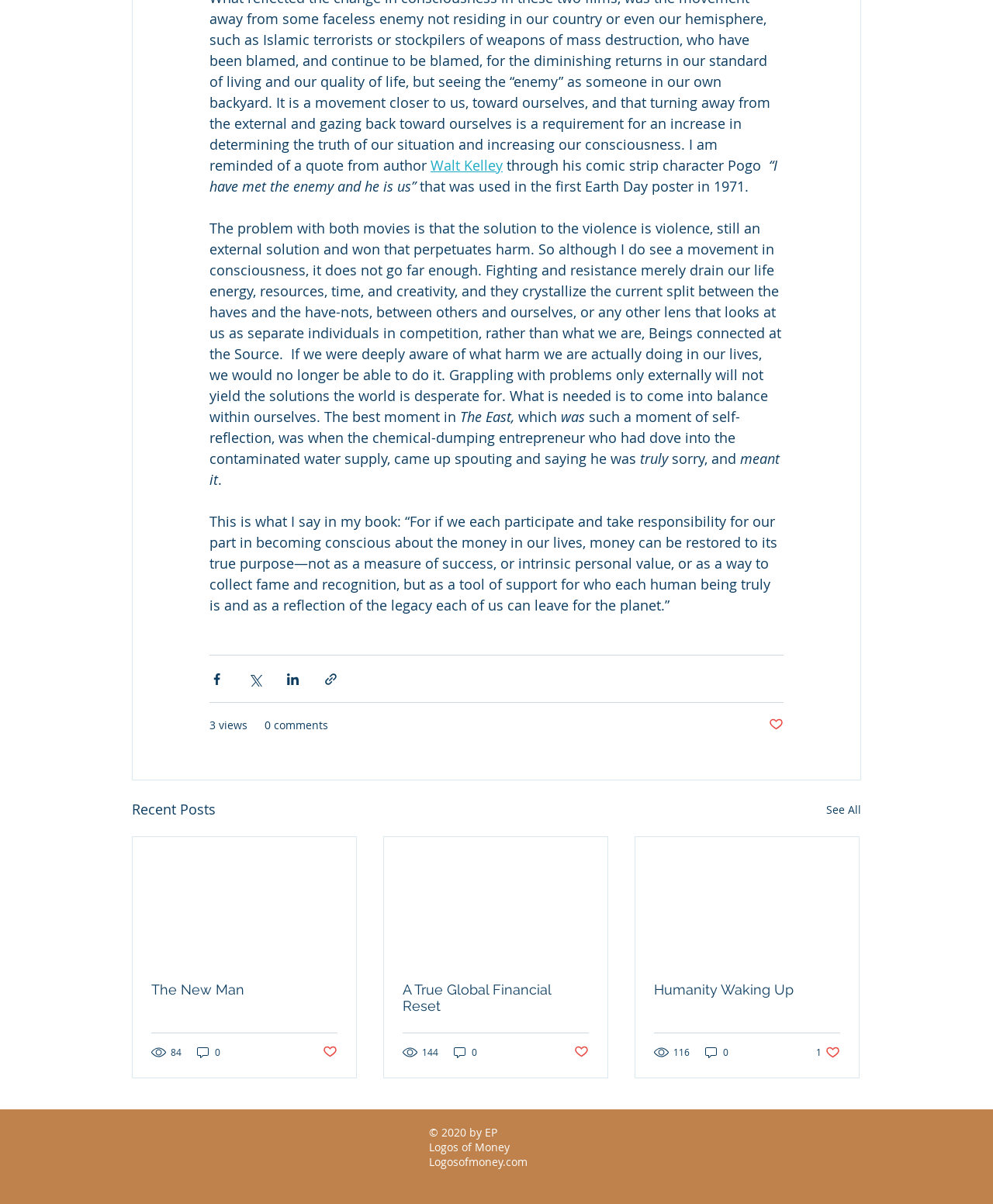What is the purpose of money according to the author?
Please give a detailed and thorough answer to the question, covering all relevant points.

According to the author, the purpose of money is 'a tool of support for who each human being truly is and as a reflection of the legacy each of us can leave for the planet'.